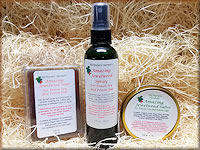How are the products arranged in the image?
Provide a fully detailed and comprehensive answer to the question.

The caption describes the products as being 'elegantly arranged in a bed of straw', which suggests a natural and earthy presentation. This arrangement is likely intended to emphasize the holistic and natural approach to skincare embodied by the products.